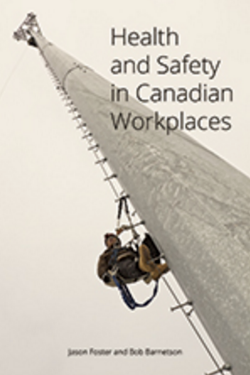Generate an elaborate caption that covers all aspects of the image.

The image depicts the cover of the textbook titled "Health and Safety in Canadian Workplaces." The cover features a striking photograph of a worker suspended from a tall structure, emphasizing the theme of occupational safety in challenging environments. This visual representation underscores the importance of workplace safety protocols, especially in high-risk areas. The book is authored by Jason Foster and Bob Barnetson, highlighting their expertise in the field. This resource aims to provide valuable insights into injury prevention and safety measures relevant to Canadian workplaces.